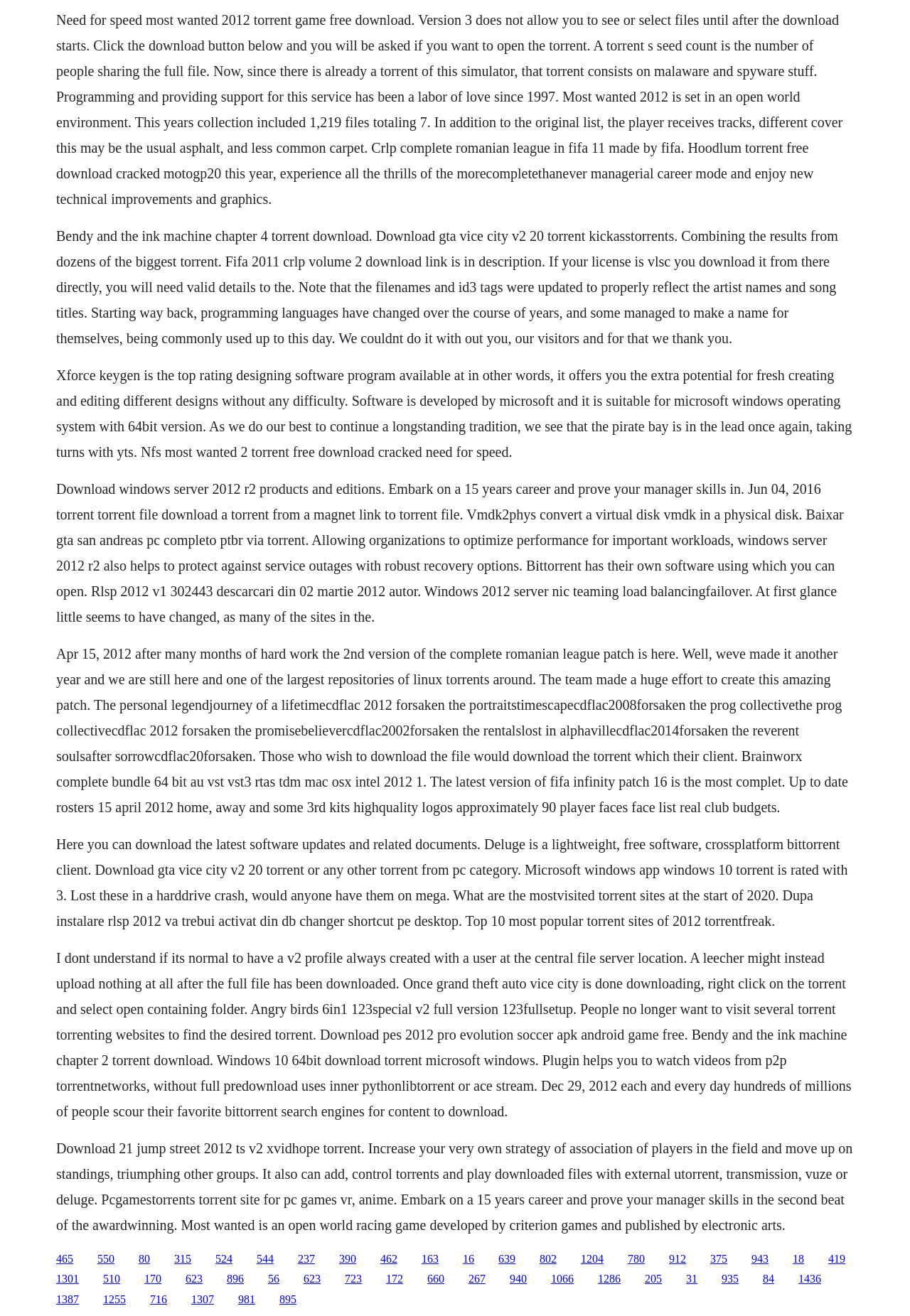What is the purpose of the link '465'?
Using the visual information from the image, give a one-word or short-phrase answer.

Download torrent